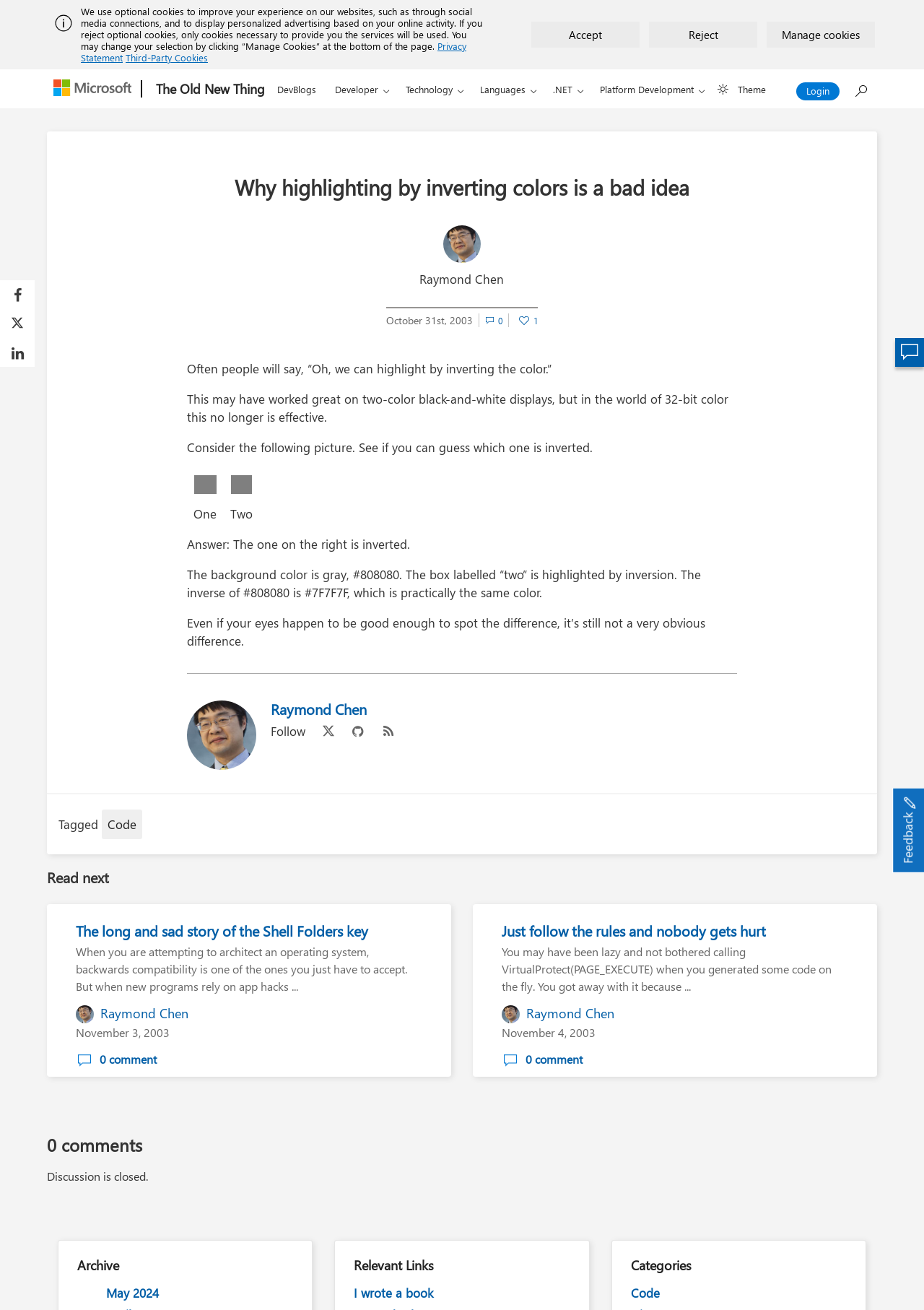What is the date of the article?
Look at the screenshot and provide an in-depth answer.

I found the date of the article by looking at the article section, where it says 'October 31st, 2003' below the author's name.